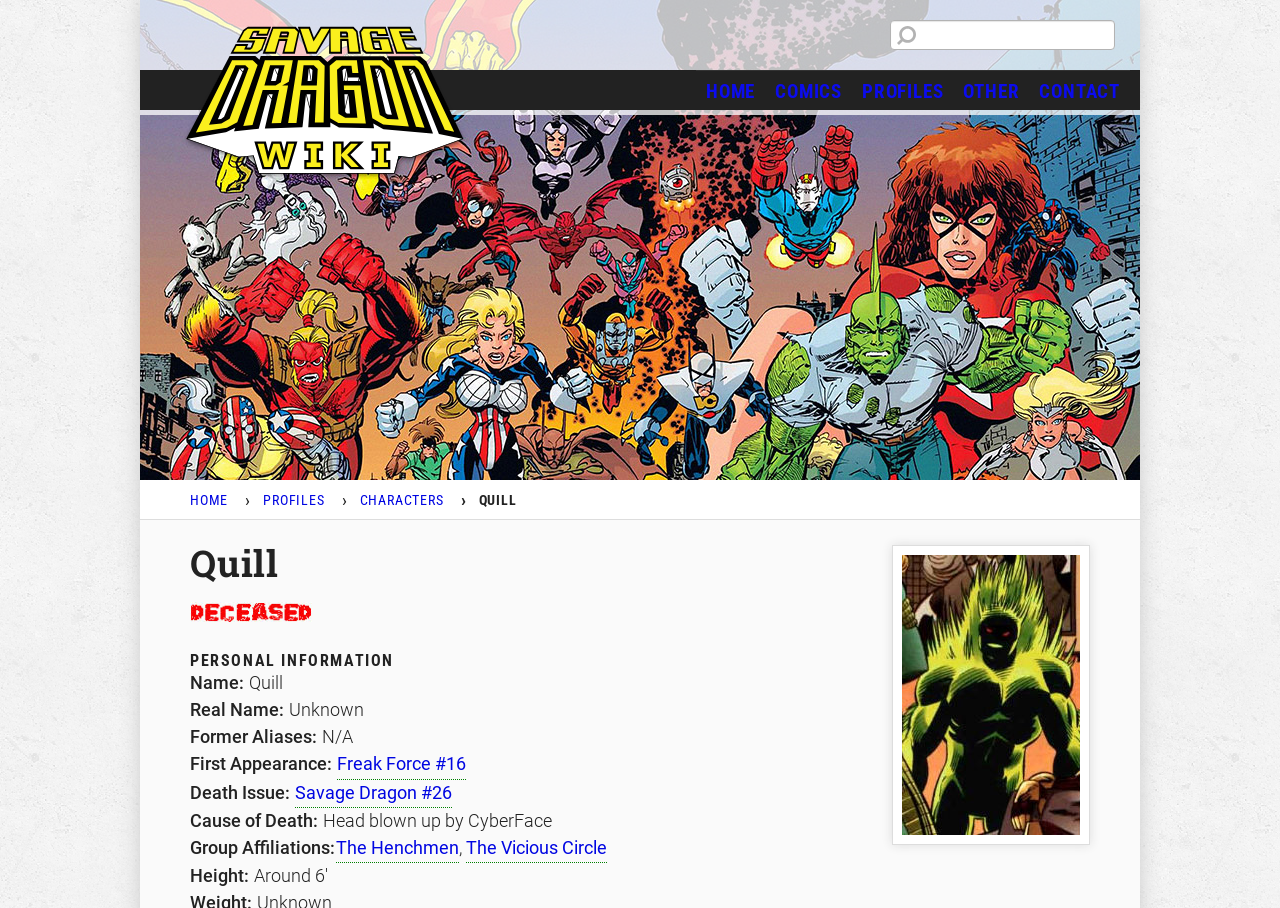Provide the bounding box coordinates for the area that should be clicked to complete the instruction: "Read about Quill's first appearance".

[0.263, 0.827, 0.364, 0.859]